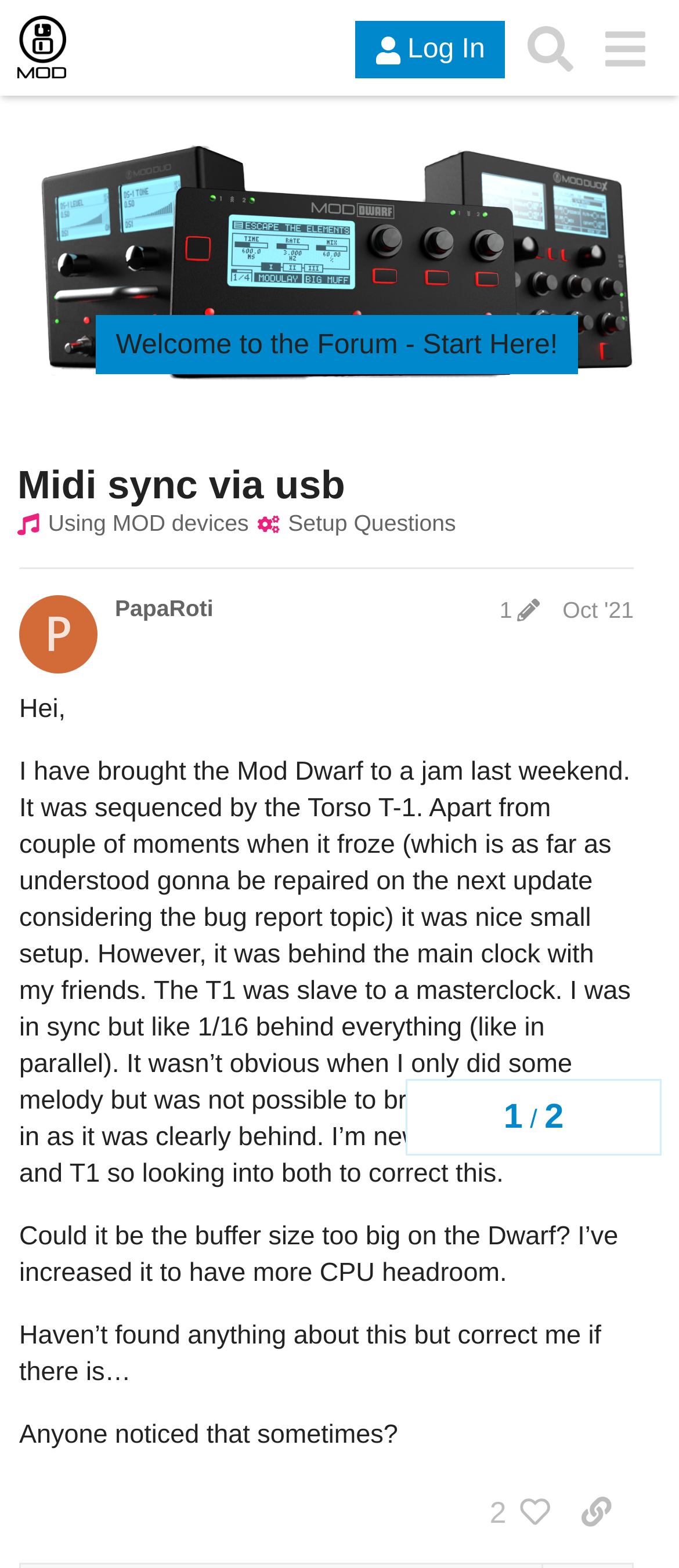Your task is to find and give the main heading text of the webpage.

Midi sync via usb